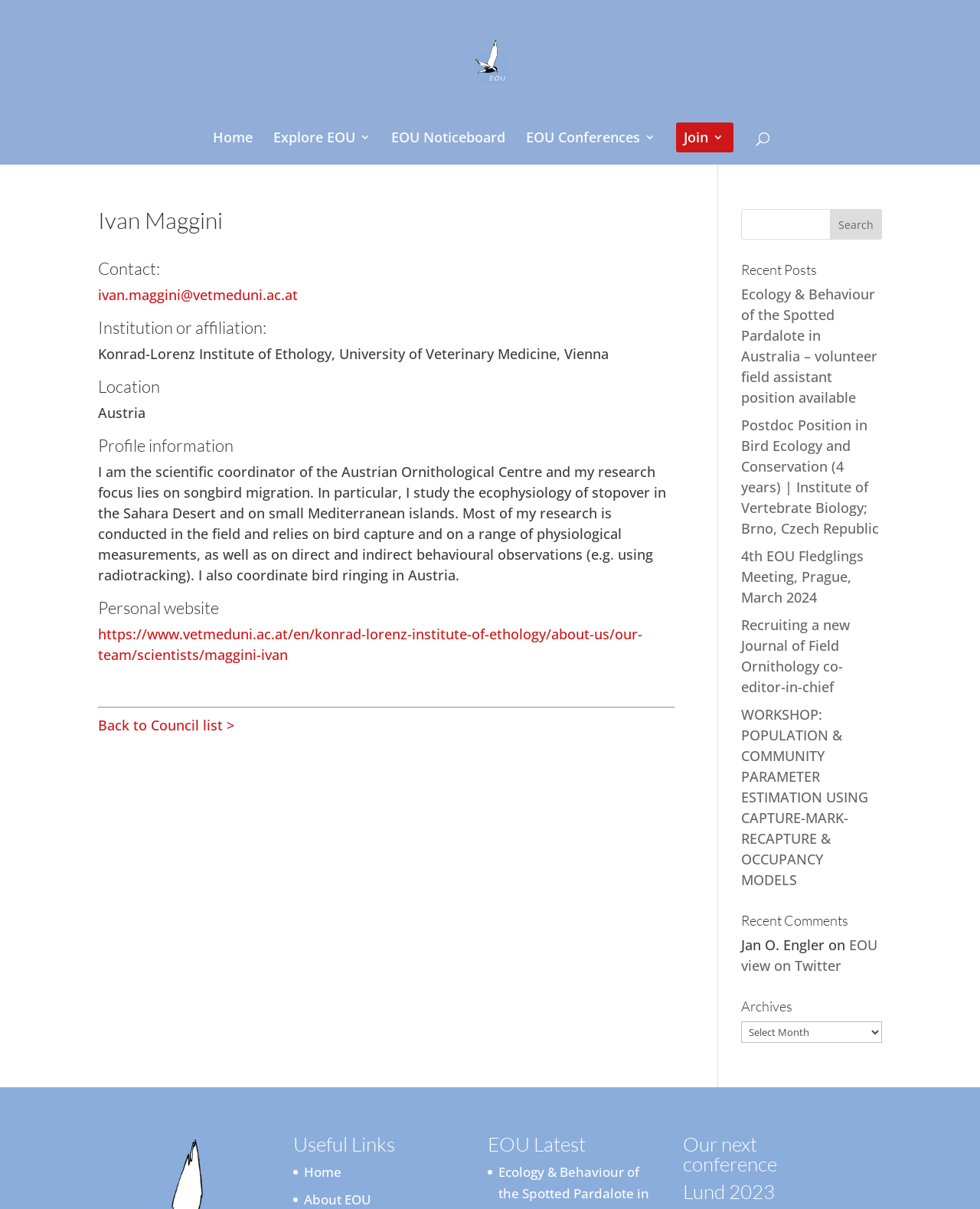Find the bounding box coordinates of the clickable area that will achieve the following instruction: "Go back to Council list".

[0.1, 0.592, 0.239, 0.607]